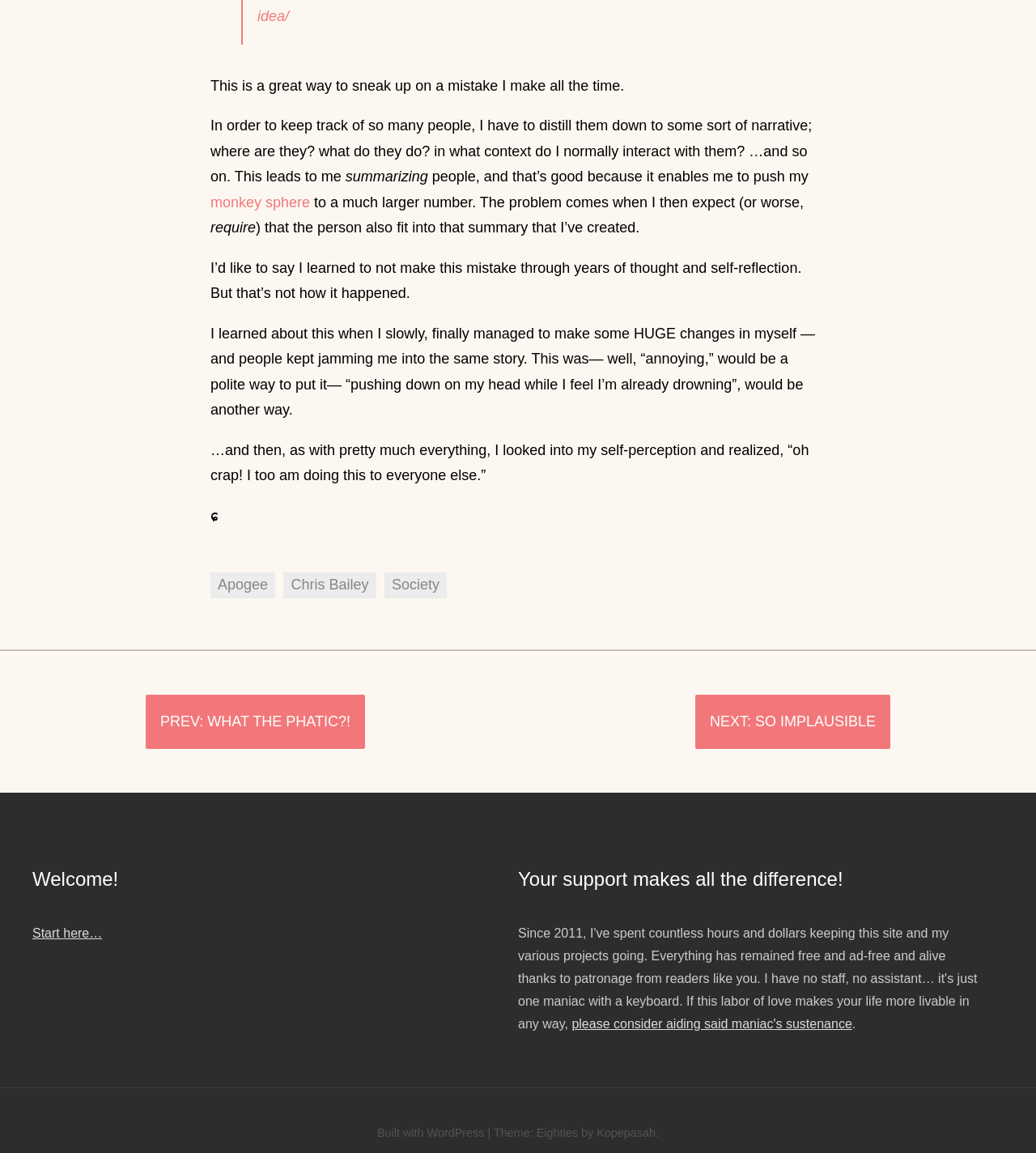Given the element description: "Chris Bailey", predict the bounding box coordinates of the UI element it refers to, using four float numbers between 0 and 1, i.e., [left, top, right, bottom].

[0.274, 0.497, 0.363, 0.519]